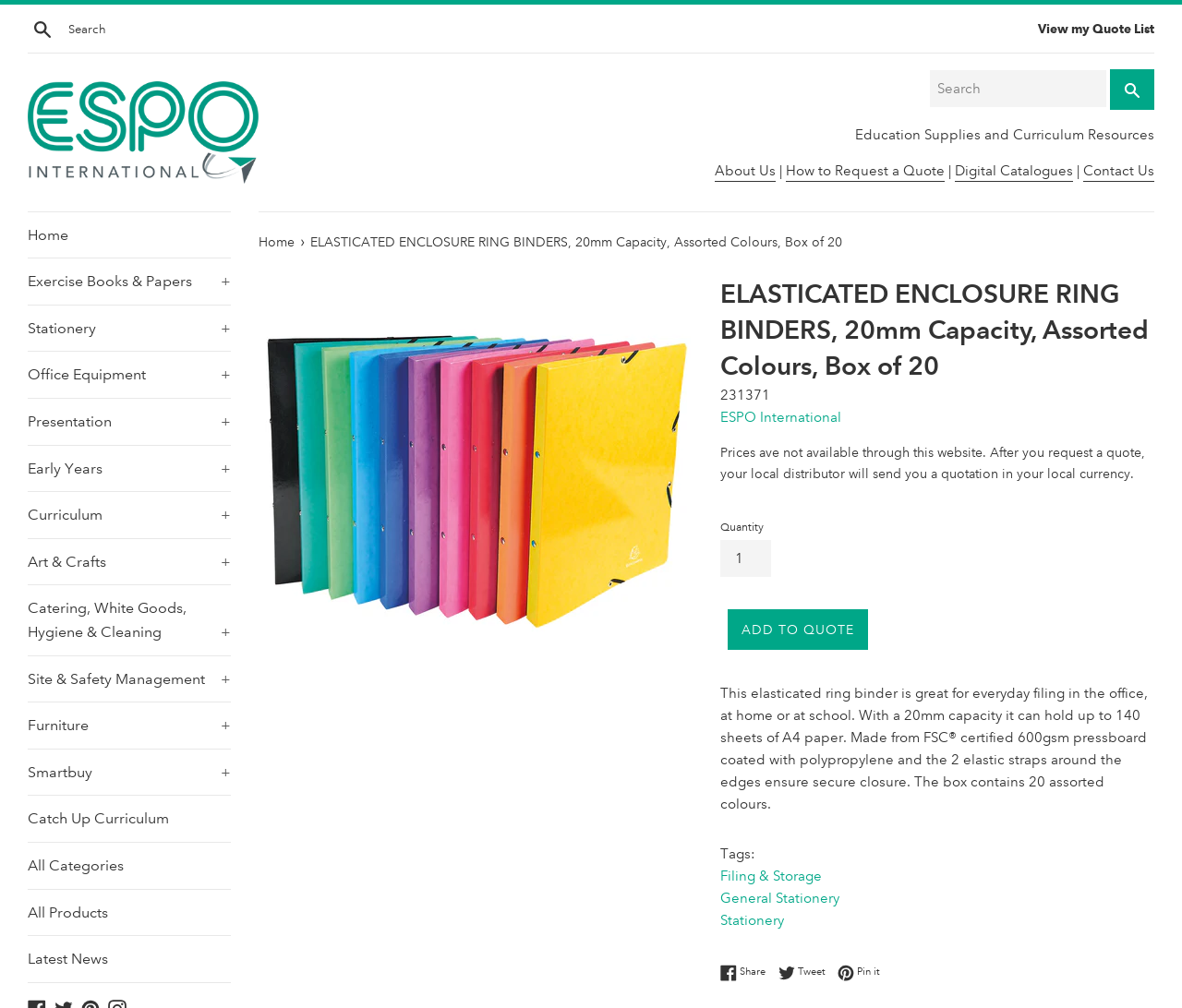Find the bounding box coordinates for the UI element that matches this description: "Share Share on Facebook".

[0.609, 0.957, 0.655, 0.973]